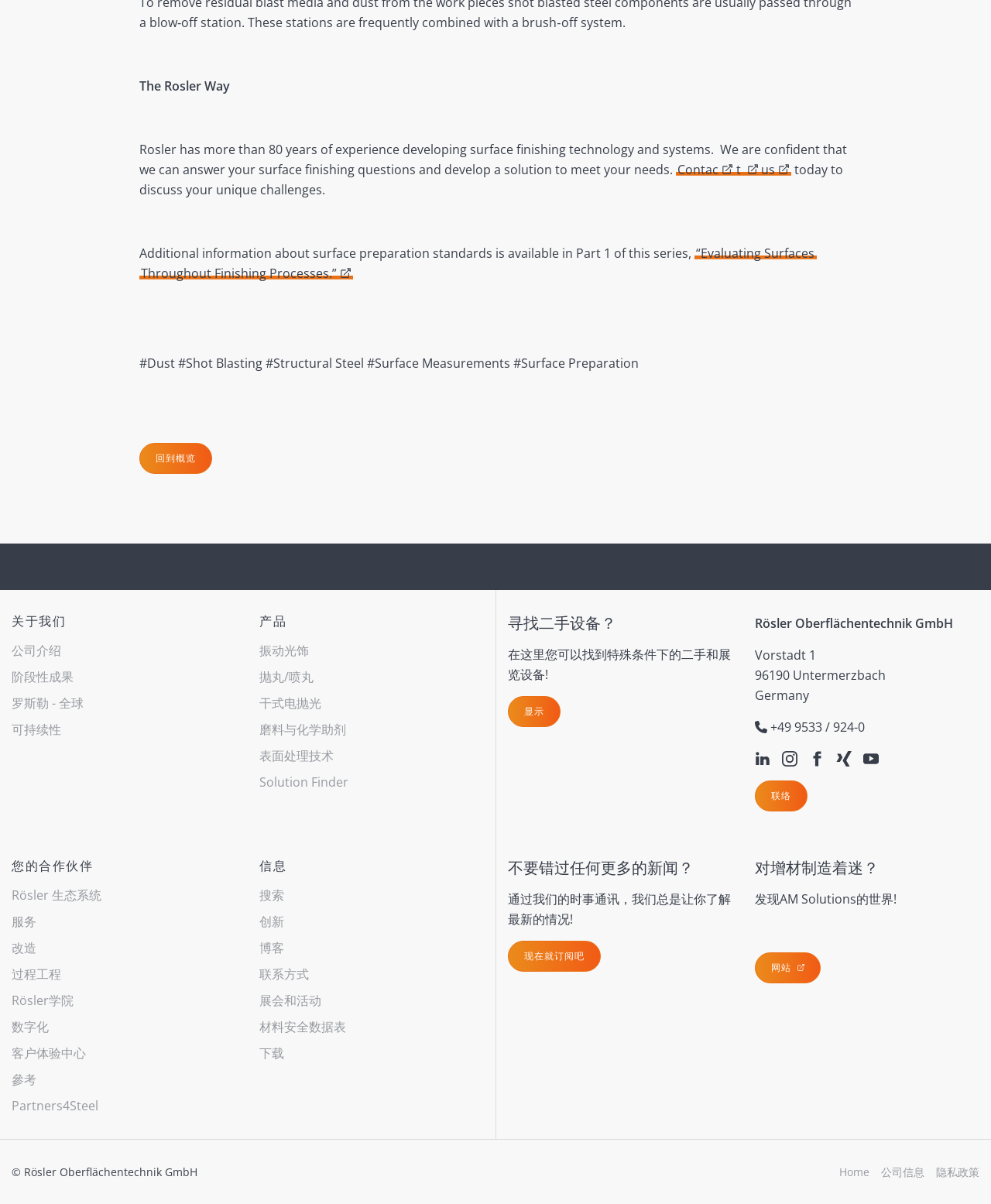What is the company name?
Answer the question with detailed information derived from the image.

The company name can be found at the bottom of the webpage, in the section that provides contact information and address.